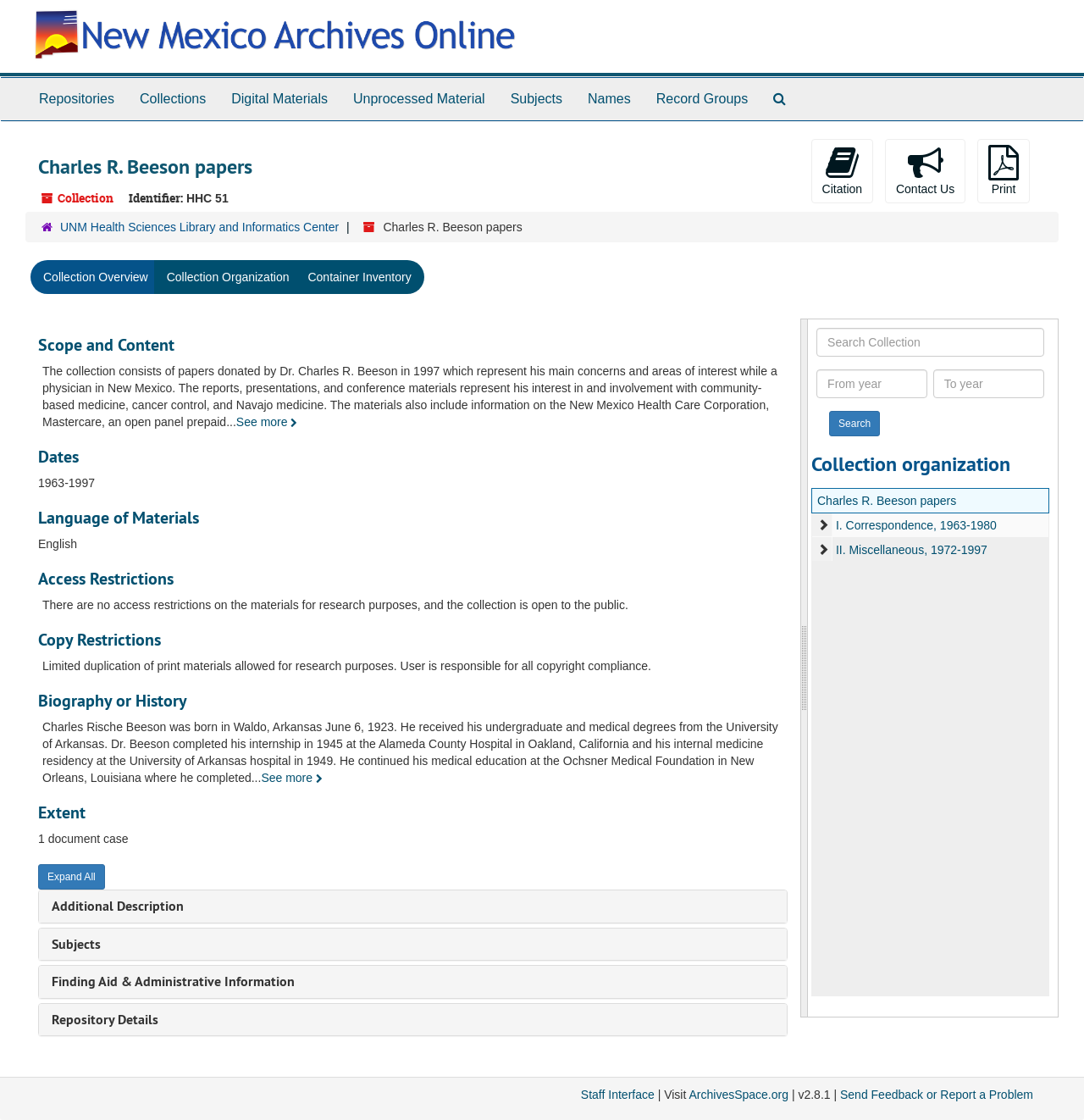Please determine the bounding box coordinates of the element to click on in order to accomplish the following task: "View the 'Collection Overview'". Ensure the coordinates are four float numbers ranging from 0 to 1, i.e., [left, top, right, bottom].

[0.028, 0.232, 0.148, 0.262]